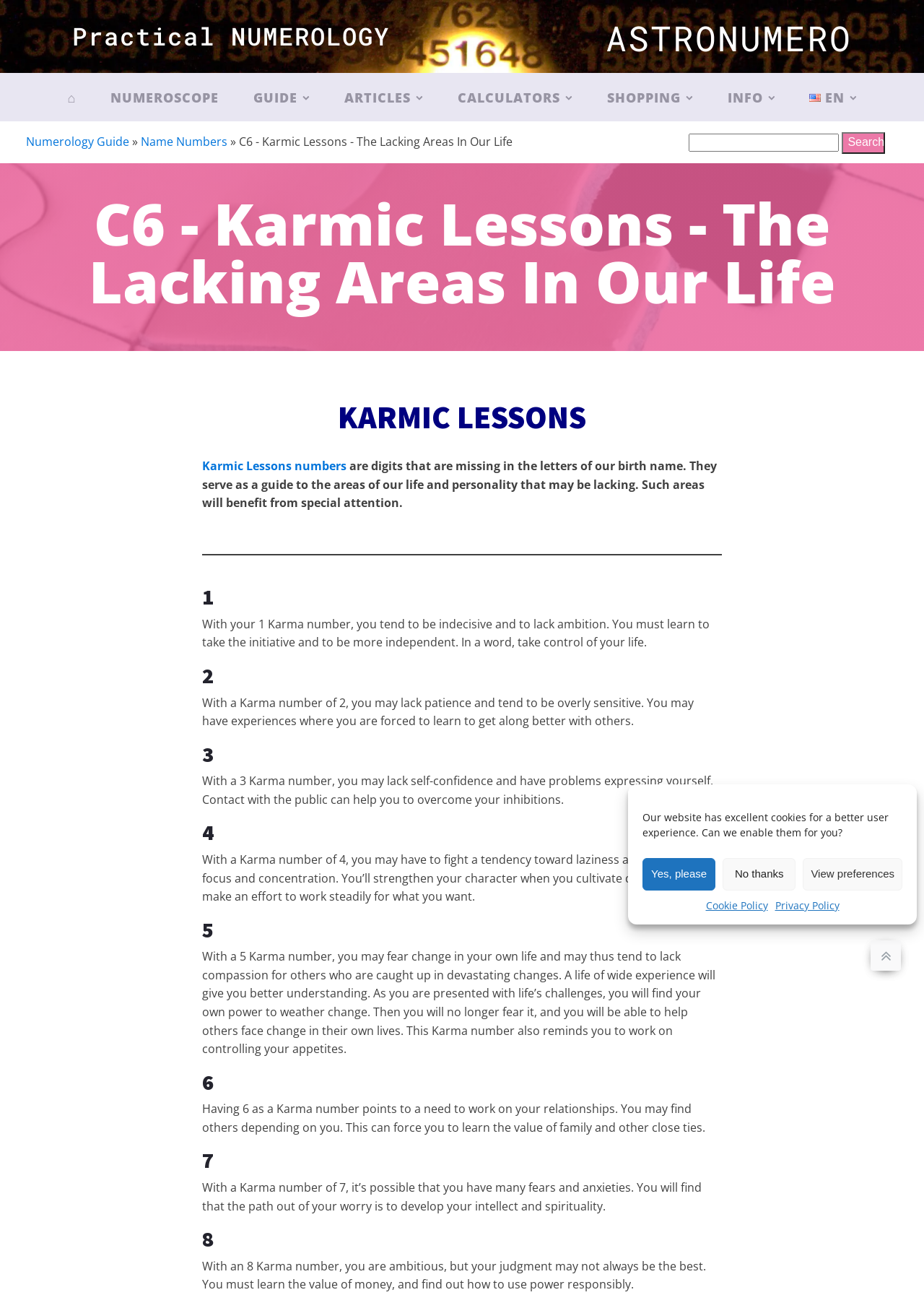Based on the description "Karmic Lessons numbers", find the bounding box of the specified UI element.

[0.219, 0.354, 0.375, 0.366]